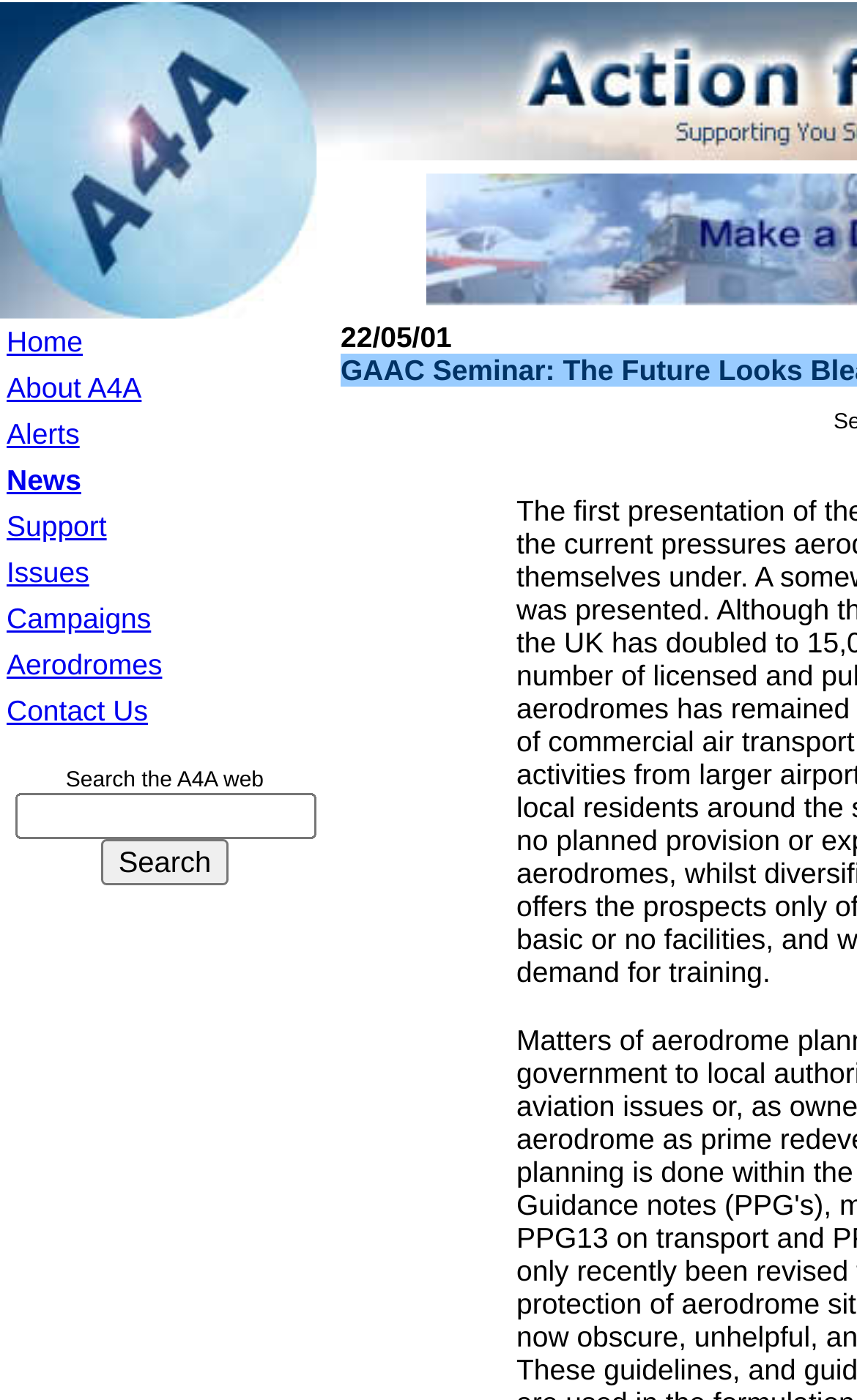Determine the bounding box coordinates of the clickable element to achieve the following action: 'Click on the Home link'. Provide the coordinates as four float values between 0 and 1, formatted as [left, top, right, bottom].

[0.008, 0.231, 0.097, 0.257]